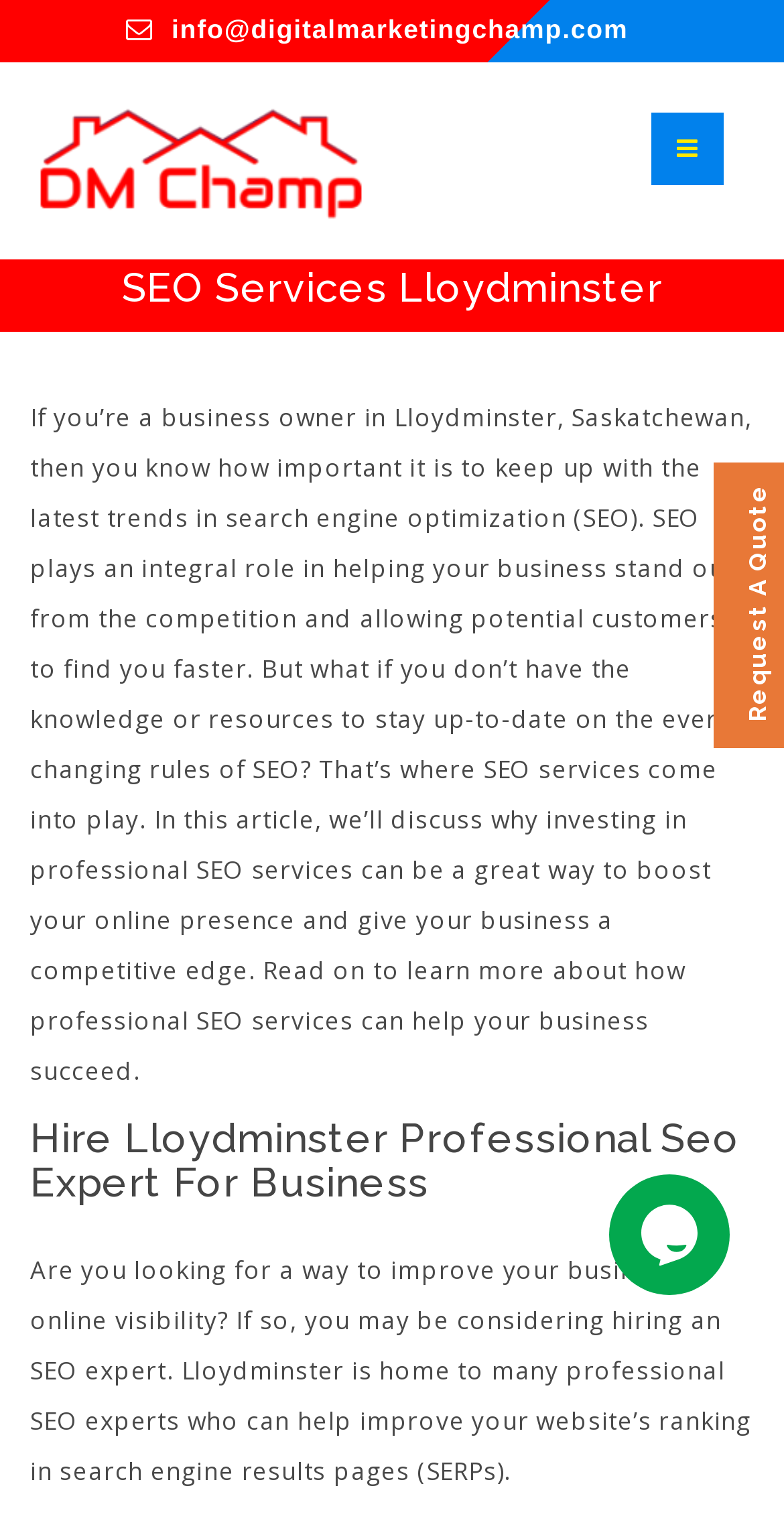Determine the bounding box coordinates for the UI element with the following description: "alt="DM Champ Logo"". The coordinates should be four float numbers between 0 and 1, represented as [left, top, right, bottom].

[0.0, 0.041, 0.513, 0.169]